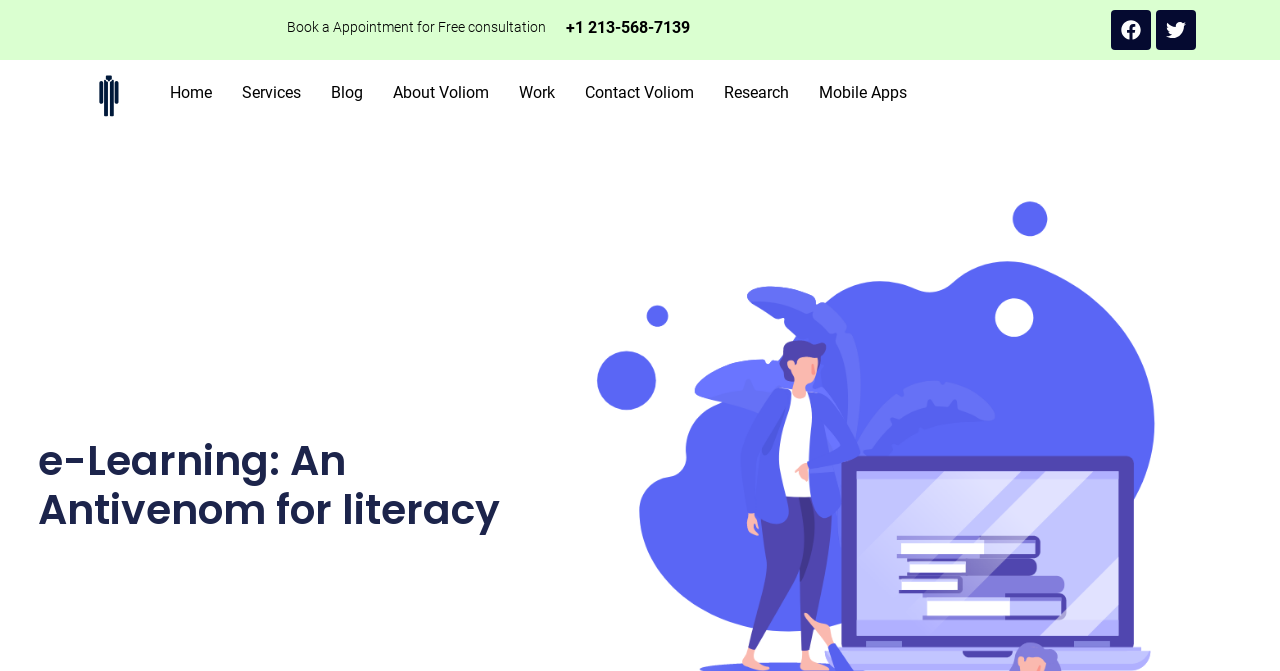Indicate the bounding box coordinates of the clickable region to achieve the following instruction: "Read the blog."

[0.247, 0.104, 0.295, 0.173]